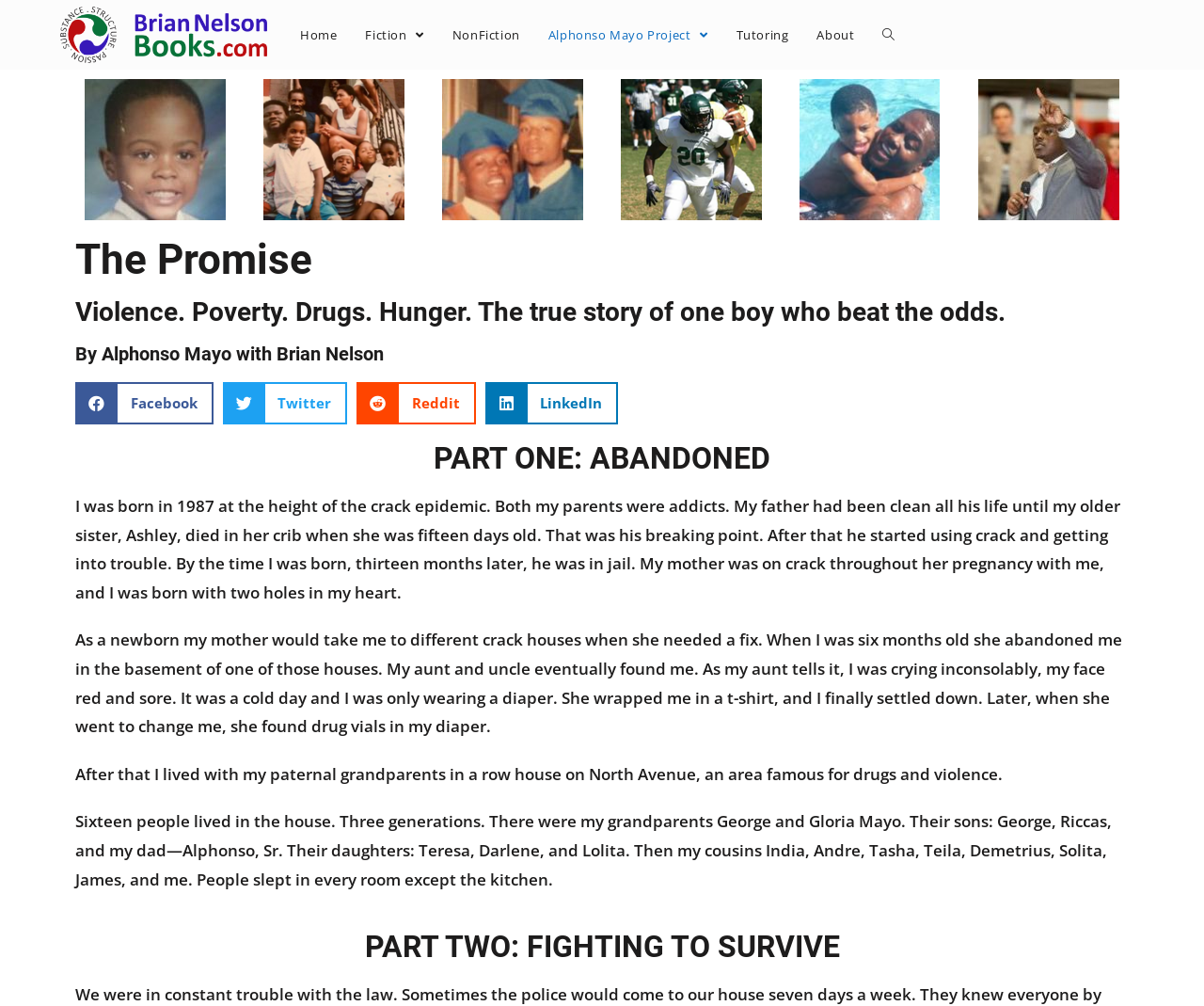Provide a one-word or brief phrase answer to the question:
How many people lived in the row house on North Avenue?

Sixteen